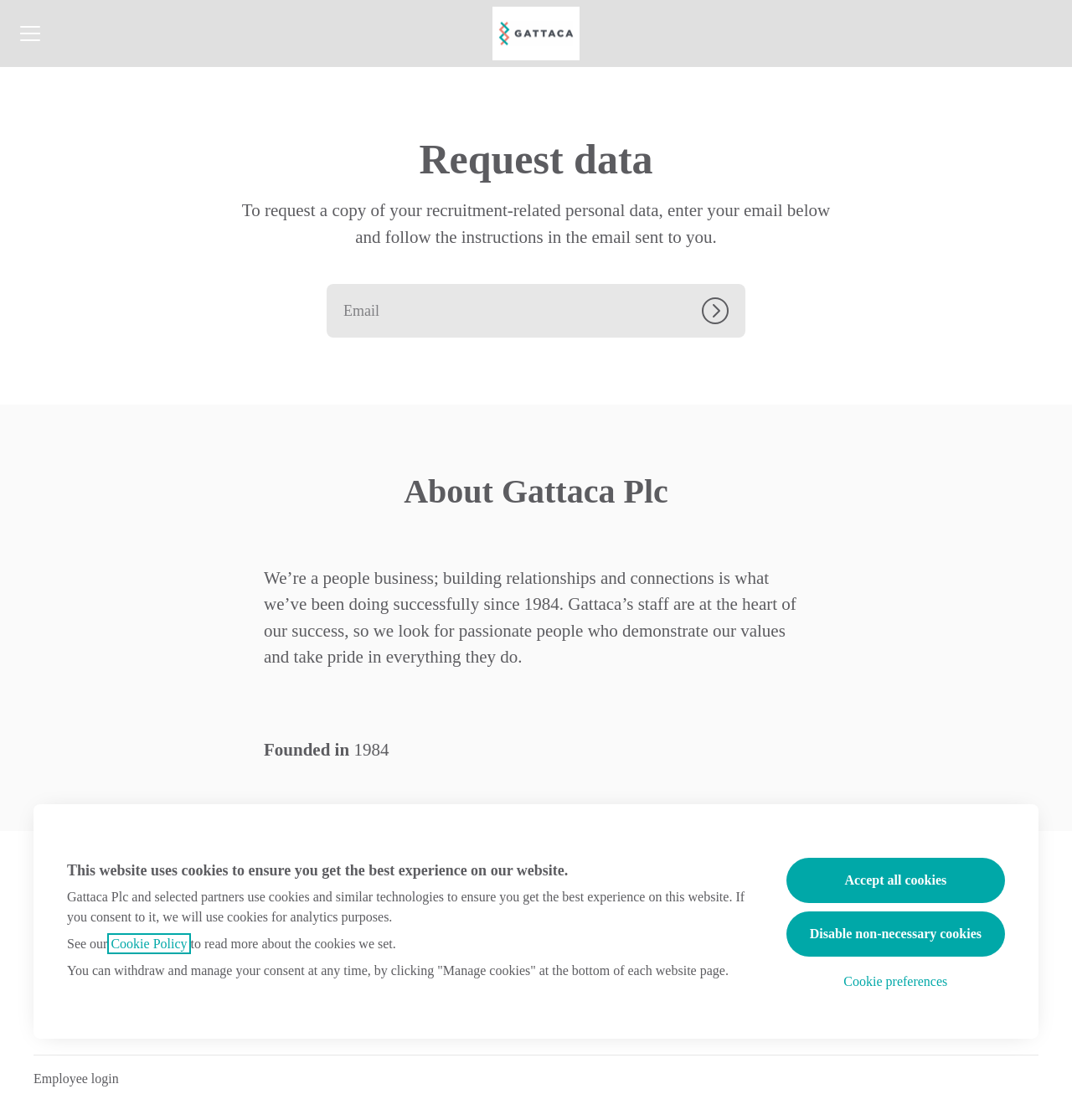Please locate and generate the primary heading on this webpage.

This website uses cookies to ensure you get the best experience on our website.